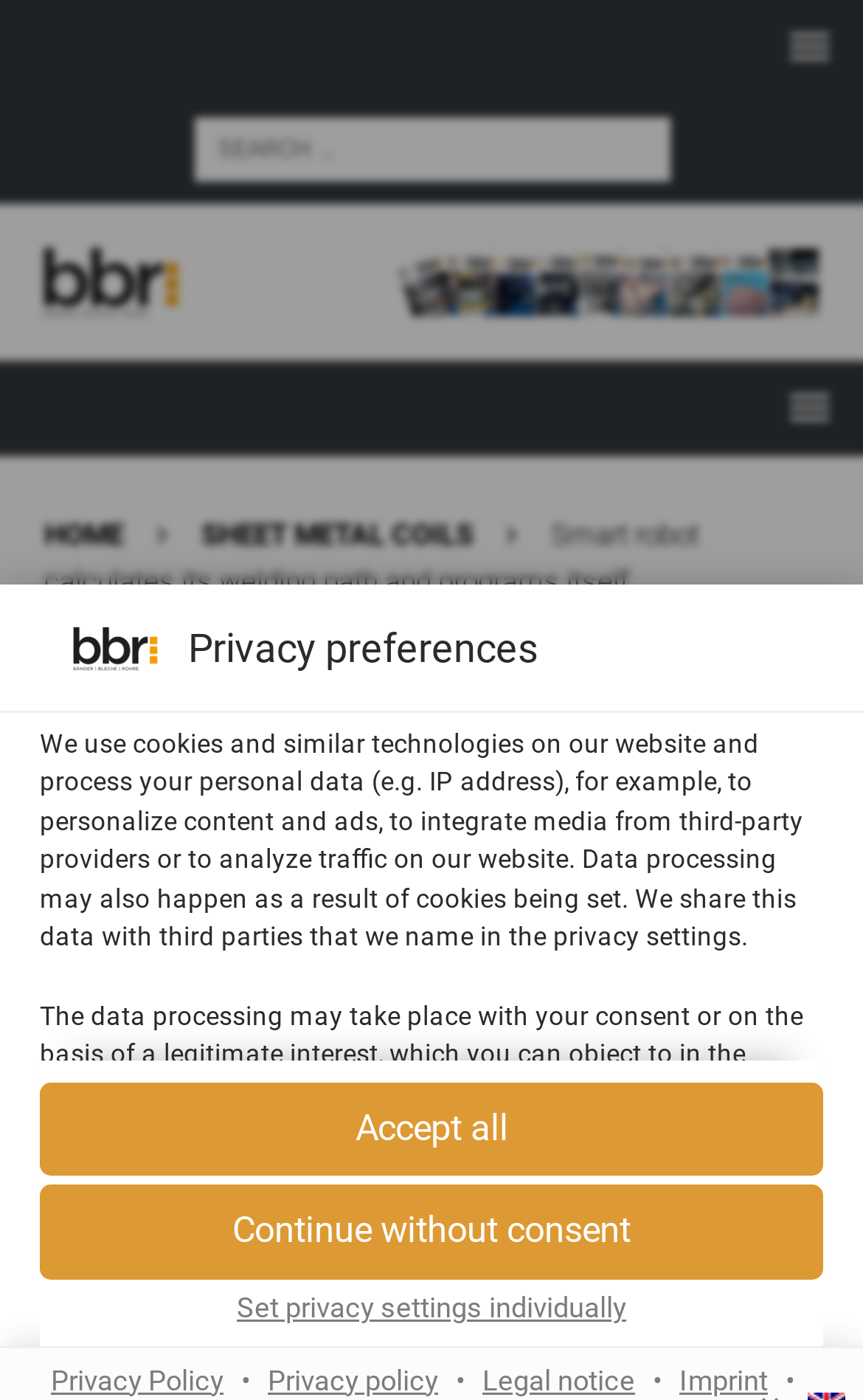Identify the bounding box coordinates of the region that should be clicked to execute the following instruction: "View industrial shed in Sanand".

None